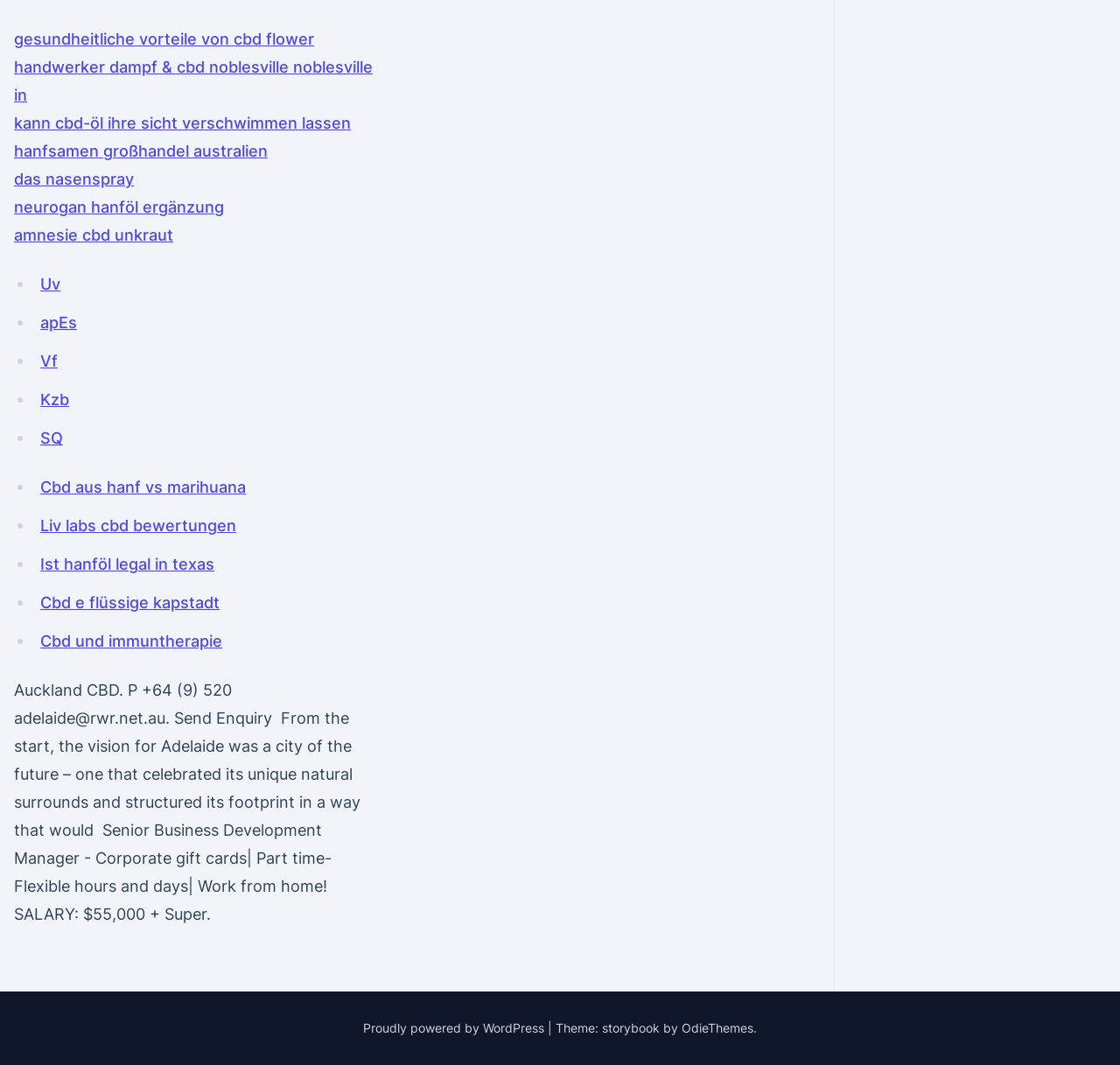What is the contact information provided on the webpage?
Using the image, provide a detailed and thorough answer to the question.

The webpage provides contact information, including a phone number (+64 (9) 520) and an email address (adelaide@rwr.net.au), which can be found in the StaticText element with ID 178.